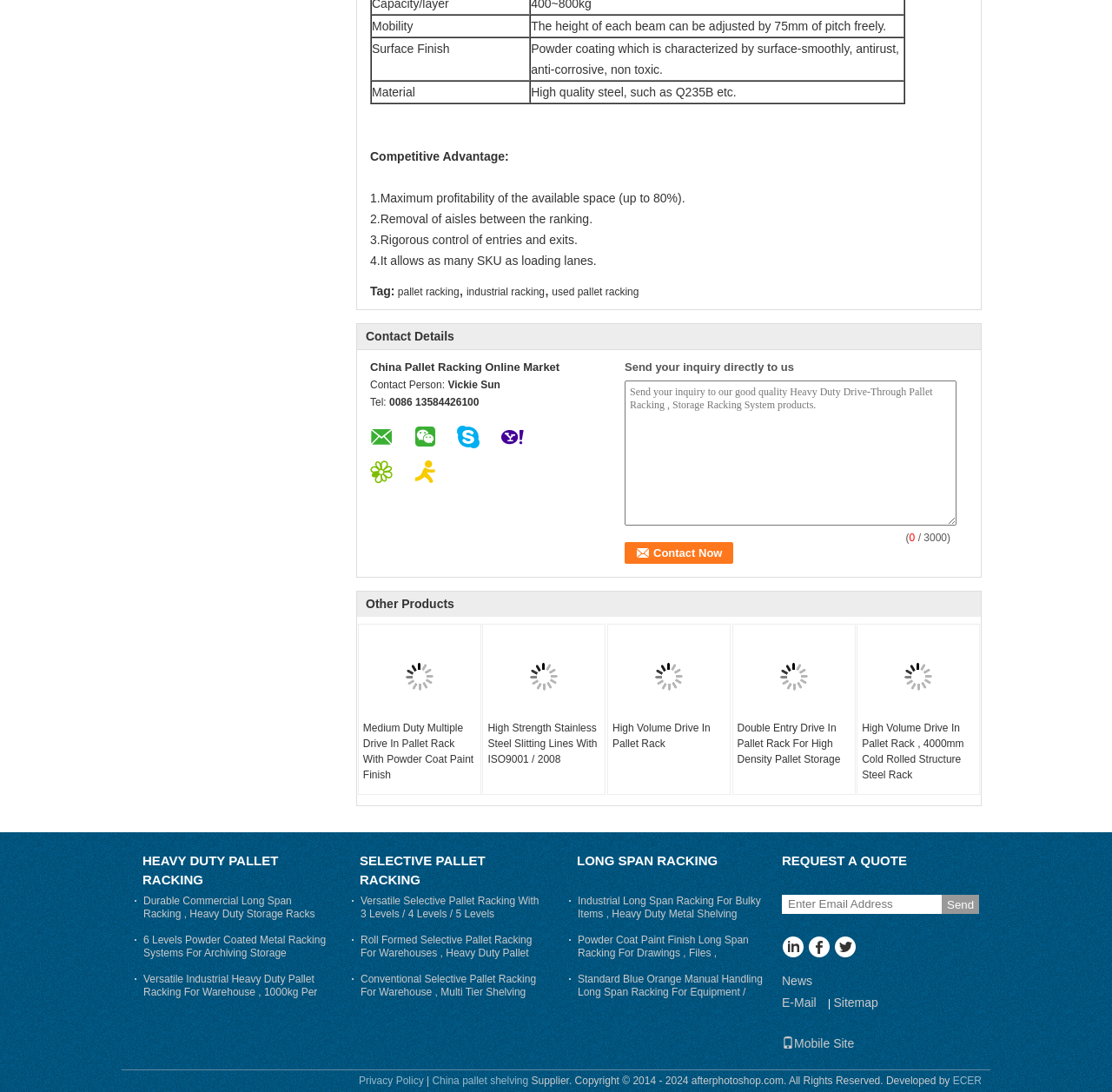Please provide the bounding box coordinates for the element that needs to be clicked to perform the instruction: "Click the 'Contact Now' button". The coordinates must consist of four float numbers between 0 and 1, formatted as [left, top, right, bottom].

[0.562, 0.496, 0.66, 0.516]